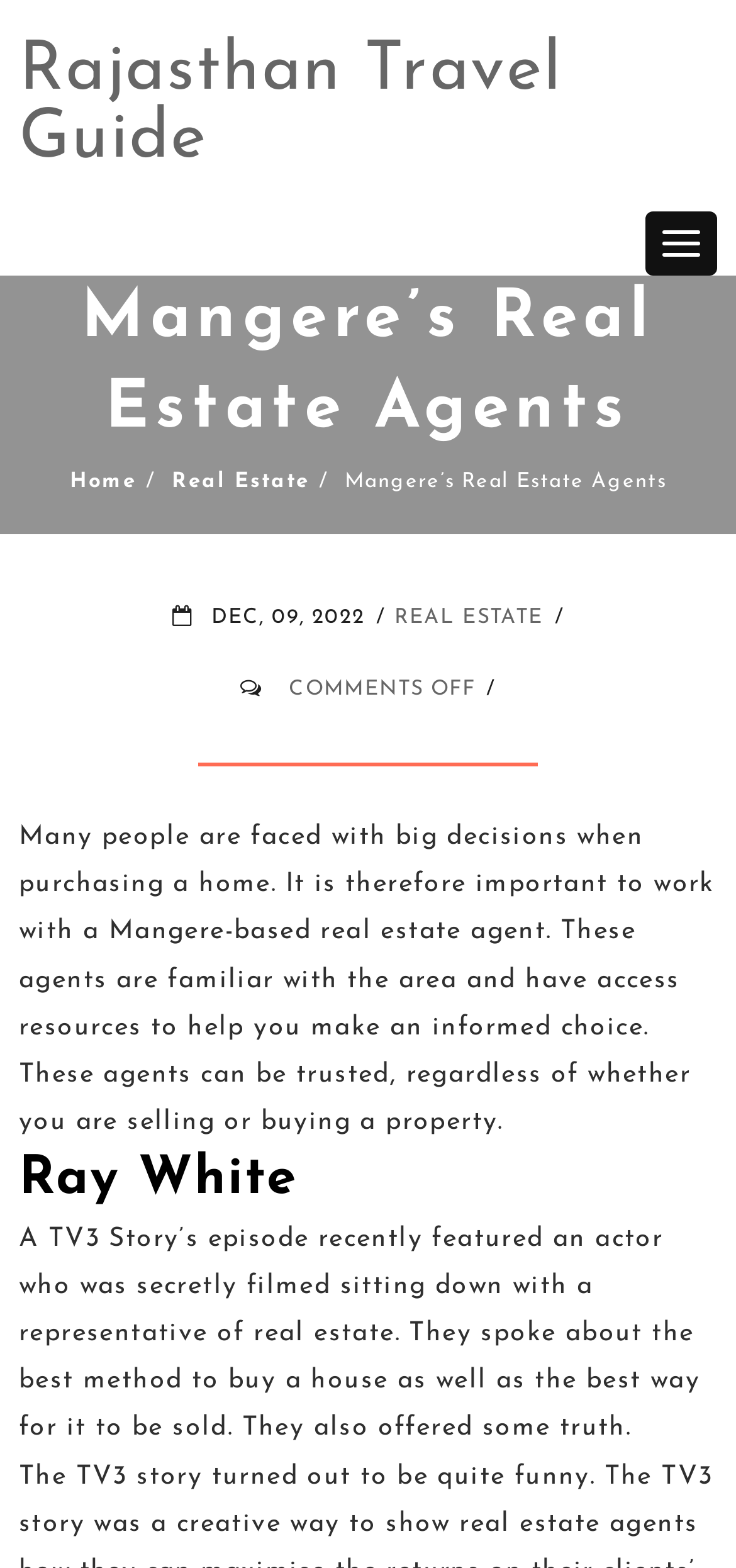Elaborate on the information and visuals displayed on the webpage.

The webpage is about Mangere's Real Estate Agents and Rajasthan Travel Guide. At the top left, there is a "Skip to content" link. Next to it, there is a link to "Rajasthan Travel Guide". On the top right, there is a button with no text. 

Below these elements, there is a layout table that spans the entire width of the page. Within this table, there is a heading that reads "Mangere's Real Estate Agents" and a link with the same text. Below this heading, there is a navigation section with breadcrumbs, containing links to "Home" and "Real Estate", as well as a static text that reads "Mangere's Real Estate Agents".

Further down, there is a static text that displays the date "DEC, 09, 2022". Next to it, there are two links, one to "REAL ESTATE" and another to "COMMENTS OFF ON MANGERE'S REAL ESTATE AGENTS". 

Below these links, there is a heading that reads "Permanent Link to Mangere's Real Estate Agents". Following this heading, there is a block of text that discusses the importance of working with a Mangere-based real estate agent when purchasing a home. 

Finally, there are two more headings, one that reads "Ray White" and another that is not explicitly stated, but appears to be related to a TV3 Story's episode about buying and selling a house.